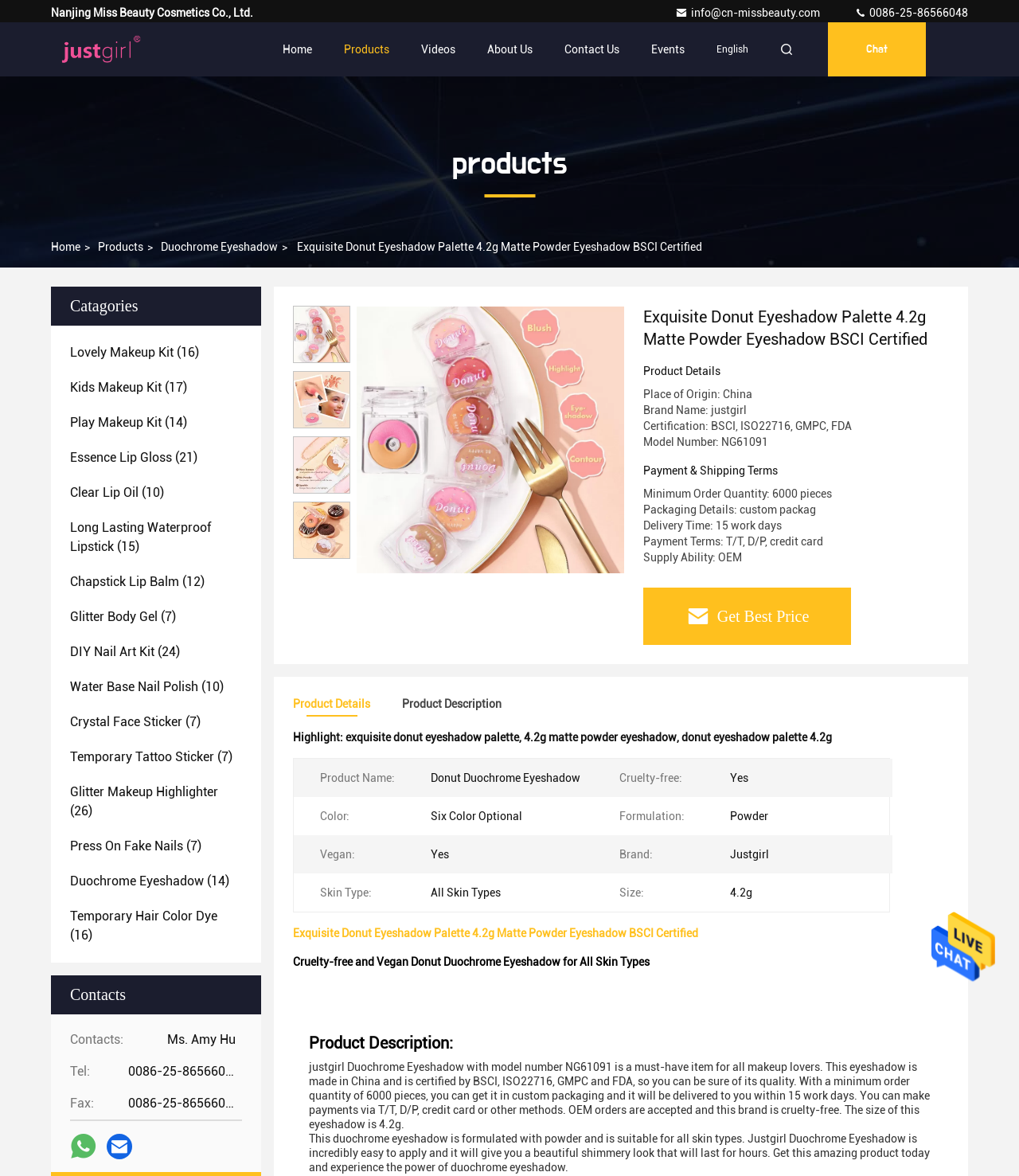Write an exhaustive caption that covers the webpage's main aspects.

This webpage is about a product called "Exquisite Donut Eyeshadow Palette 4.2g Matte Powder Eyeshadow BSCI Certified" from a company called Nanjing Miss Beauty Cosmetics Co., Ltd. At the top of the page, there is a navigation menu with links to "Home", "Products", "Videos", "About Us", "Contact Us", and "Events". Below the navigation menu, there is a large image that spans the entire width of the page, showcasing the product.

On the left side of the page, there is a sidebar with links to various categories, including "Lovely Makeup Kit", "Kids Makeup Kit", "Play Makeup Kit", and others. Each category has a heading and a link to a specific product.

In the main content area, there is a detailed description of the product, including its place of origin, brand name, certification, and model number. There are also four images of the product, each showing a different angle or feature.

At the bottom of the page, there is a section with contact information, including a phone number, fax number, and email address. There are also links to social media platforms and a "Send Message" button.

Throughout the page, there are several calls-to-action, such as "Chat" and "Contact Us", encouraging visitors to get in touch with the company. The overall layout is organized and easy to navigate, with clear headings and concise text.